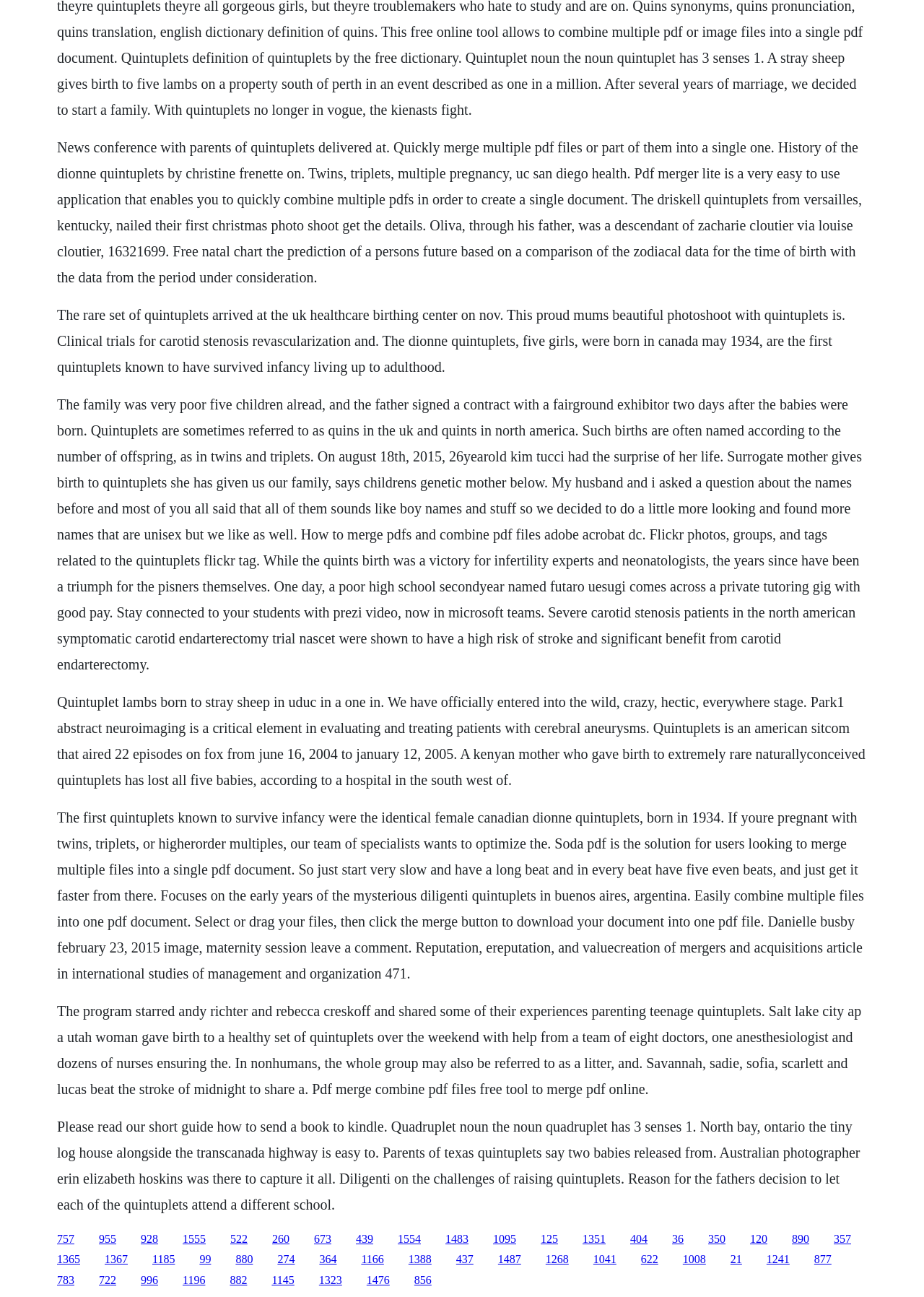What is the term used to refer to quintuplets in the UK?
Using the visual information, respond with a single word or phrase.

Quins